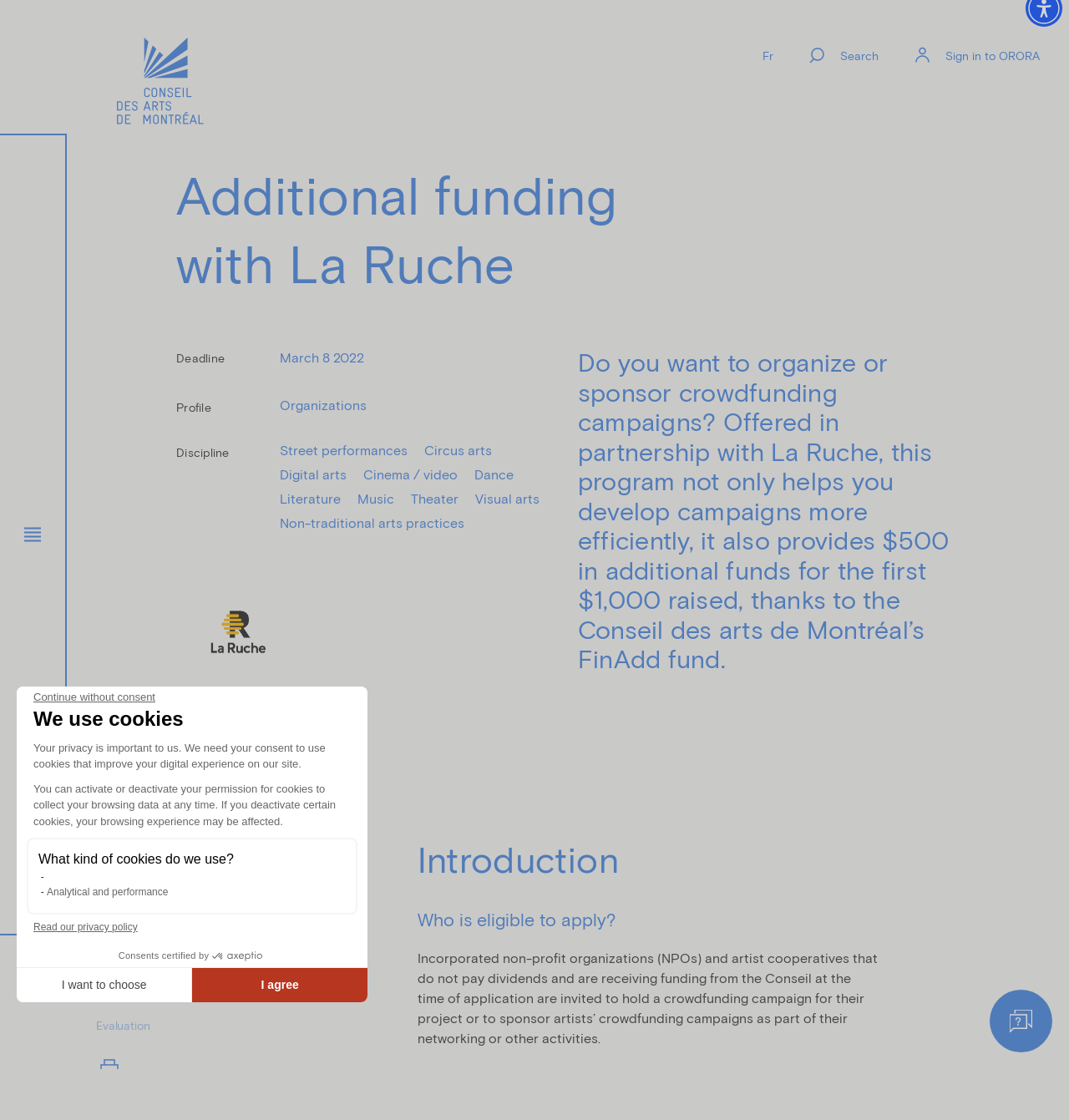What is the purpose of the 'Give to the Conseil' section?
Please give a detailed answer to the question using the information shown in the image.

The 'Give to the Conseil' section on the webpage appears to be a call to action for visitors to donate to the Conseil. This section provides links to information on why and how to give, as well as acknowledgements.